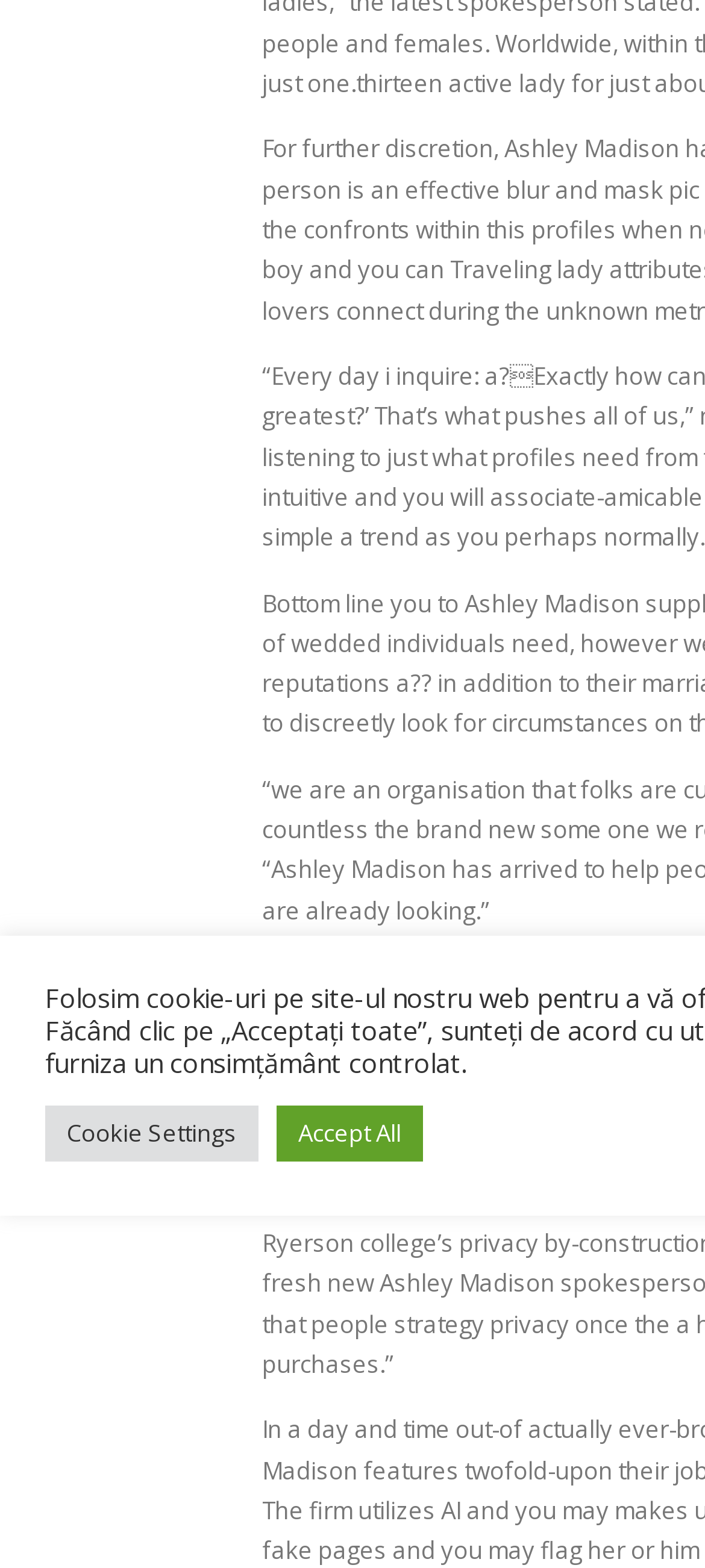Predict the bounding box coordinates for the UI element described as: "alt="Issue Contents" name="contents"". The coordinates should be four float numbers between 0 and 1, presented as [left, top, right, bottom].

None